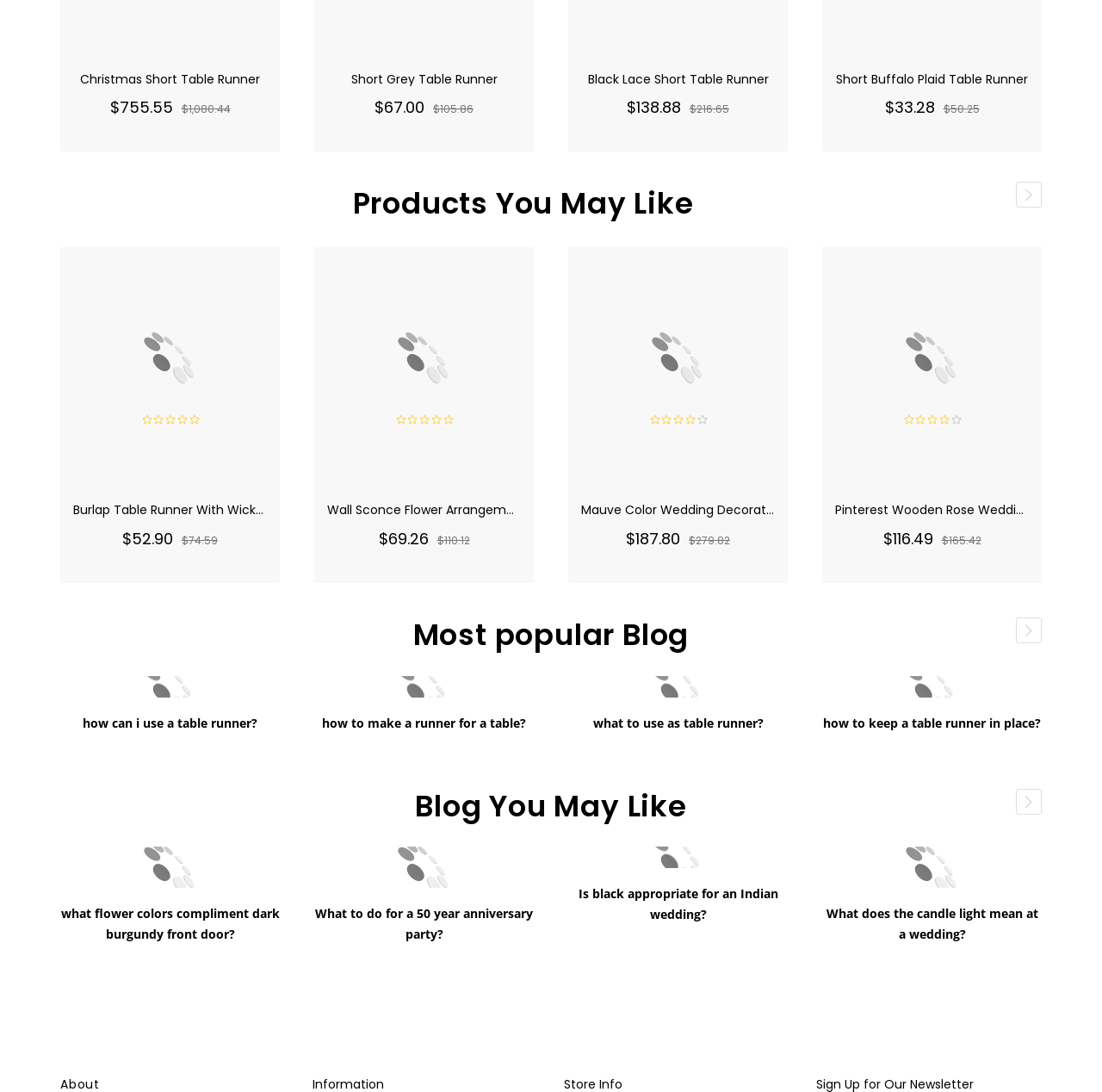Please give a short response to the question using one word or a phrase:
What is the topic of the 'Most popular Blog' section?

Table runners